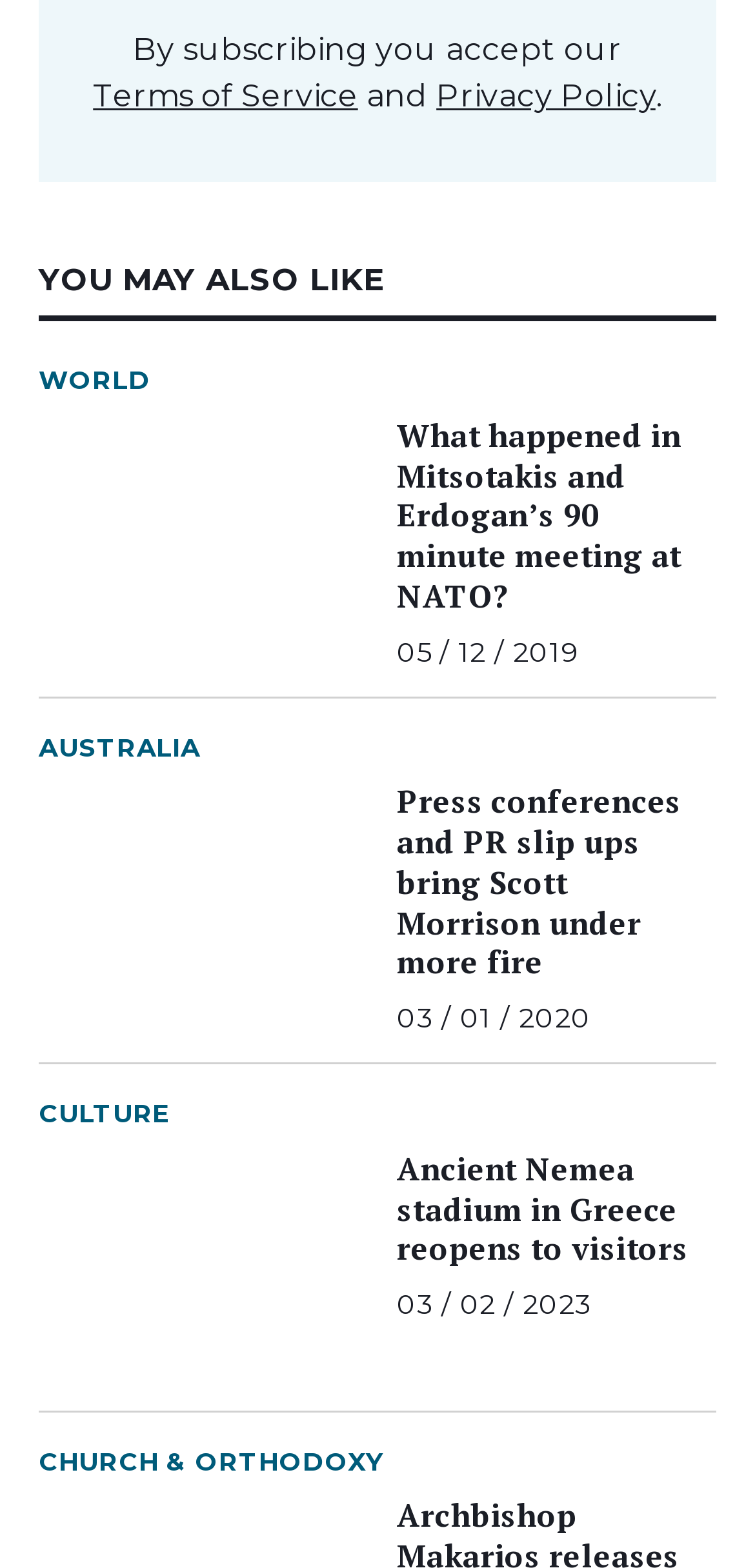Could you specify the bounding box coordinates for the clickable section to complete the following instruction: "Discover AUSTRALIA news"?

[0.051, 0.465, 0.266, 0.489]